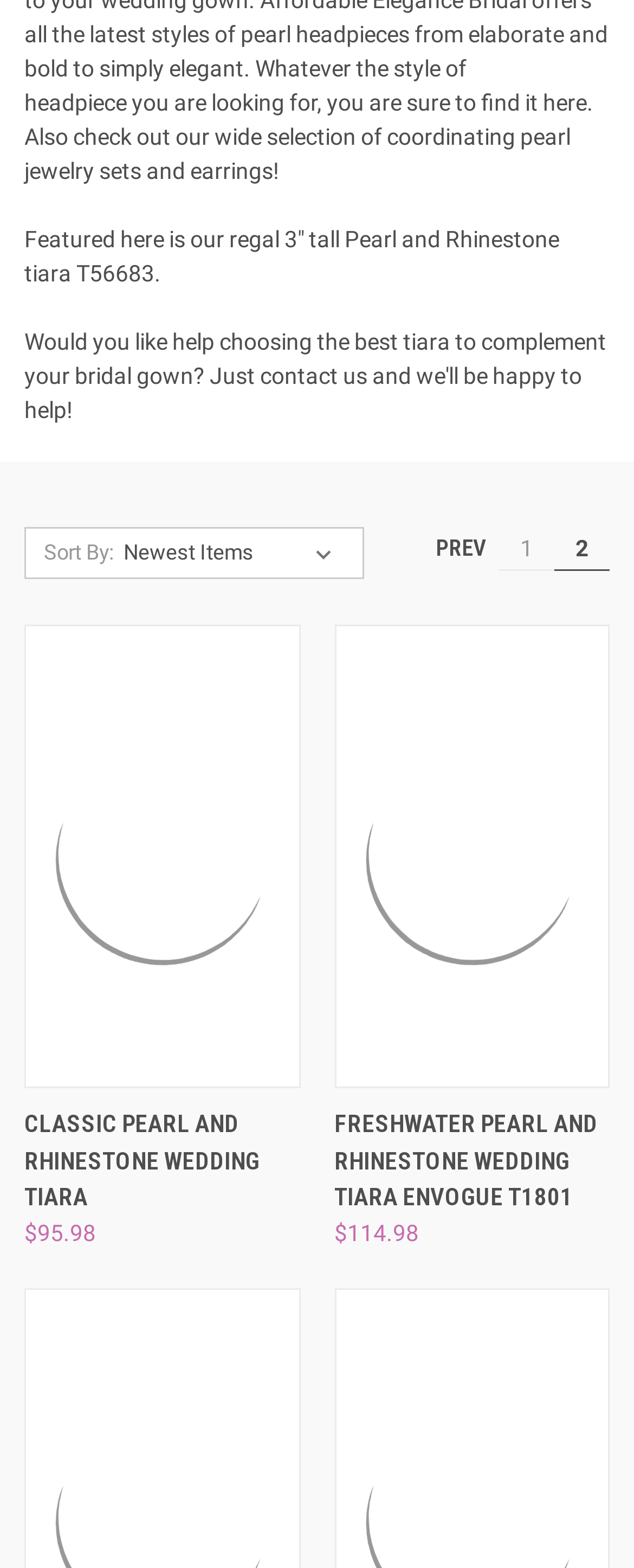What is the purpose of the 'contact us' link?
Look at the image and answer the question using a single word or phrase.

To get help choosing a tiara